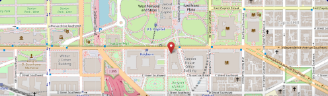Break down the image and describe every detail you can observe.

The image displays a detailed map focused on a specific area in Washington, D.C. A red marker indicates a location, likely representing Congresswoman Nikema Williams' office, situated in proximity to notable landmarks and streets, including Longworth House Office Building. The surrounding street layout and nearby parks highlight the urban environment of the nation’s capital, reflecting the vibrant civic engagement present in this area. The map serves as a visual guide for constituents or visitors seeking to locate the Congresswoman’s office.